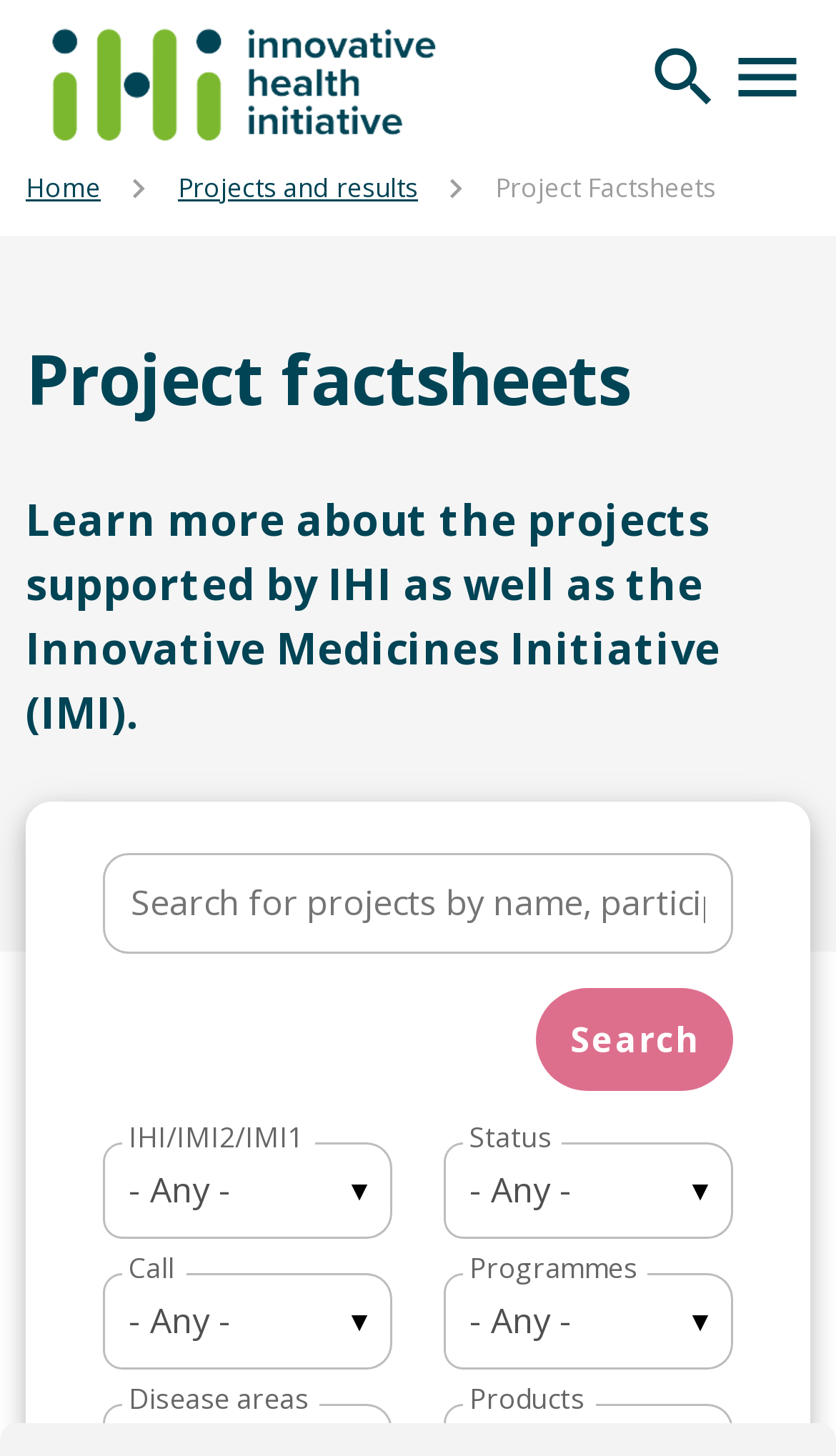Explain the webpage in detail.

The webpage is about the Innovative Health Initiative, a European public-private partnership that funds health research and innovation. At the top left corner, there is a link to the "Home" page, accompanied by a small image. On the top right side, there is an empty button and a link with no text.

Below the top section, there is a navigation bar with a "breadcrumb" feature, which displays the current page's location in the website's hierarchy. The navigation bar contains links to "Home", "Projects and results", and "Project Factsheets", as well as a heading that says "Breadcrumb".

The main content of the page is divided into two sections. The top section has a heading that says "Project factsheets" and a paragraph of text that explains the purpose of the page, which is to provide information about projects supported by IHI and the Innovative Medicines Initiative (IMI).

The bottom section appears to be a search filter area. There is a label that says "Search Keywords" and a corresponding text box where users can input their search queries. Next to the text box, there is a button with no text. Below the search box, there are four list boxes with labels "IHI/IMI2/IMI1", "Status", "Call", and "Programmes", each with a default option "- Any -". Additionally, there are two more list boxes with labels "Disease areas" and "Products" at the bottom of the page.

Overall, the webpage seems to be a search interface for projects related to health research and innovation, with filters for different categories and a brief introduction to the Innovative Health Initiative.